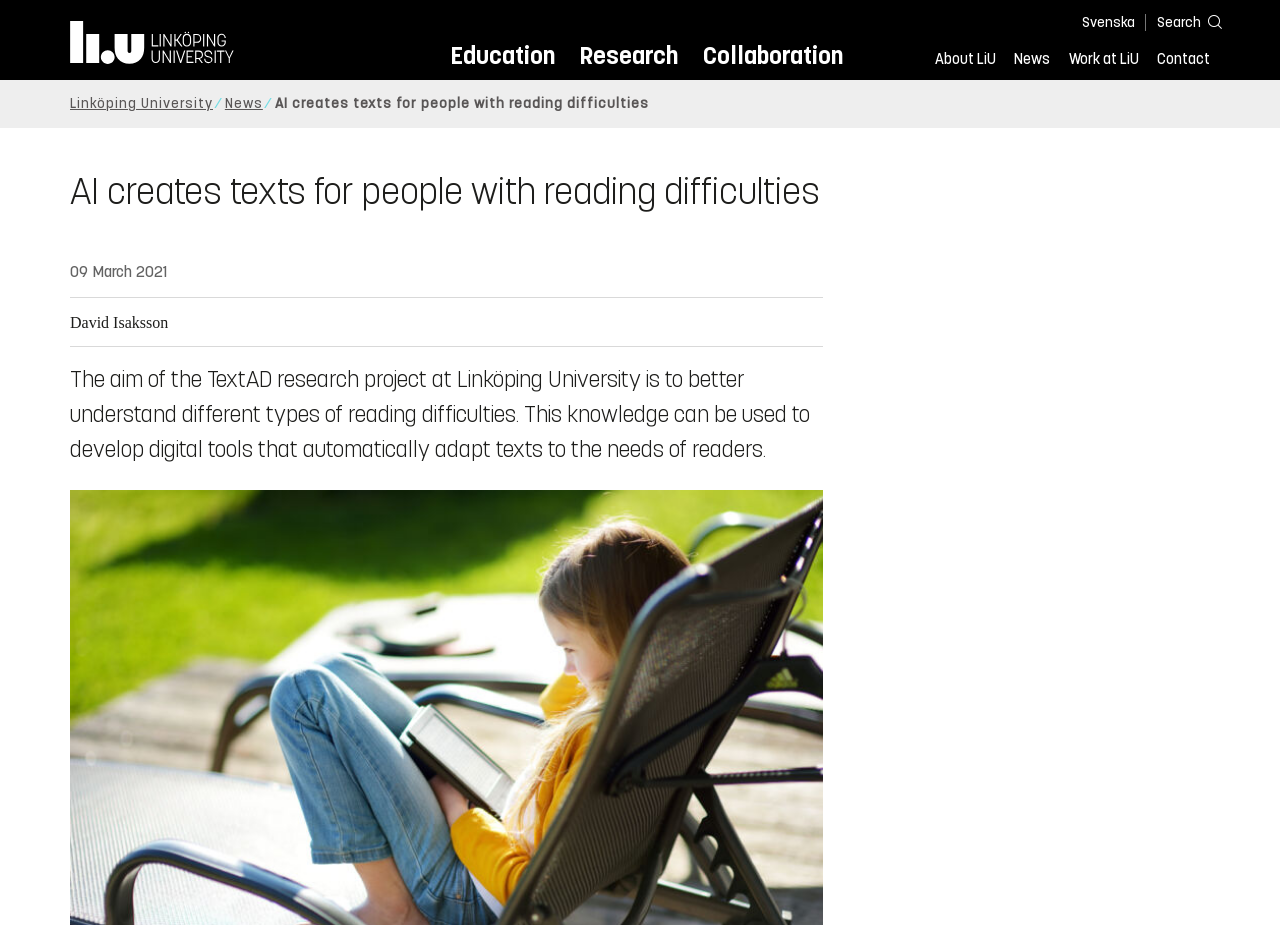What is the name of the author mentioned on the webpage? Analyze the screenshot and reply with just one word or a short phrase.

David Isaksson